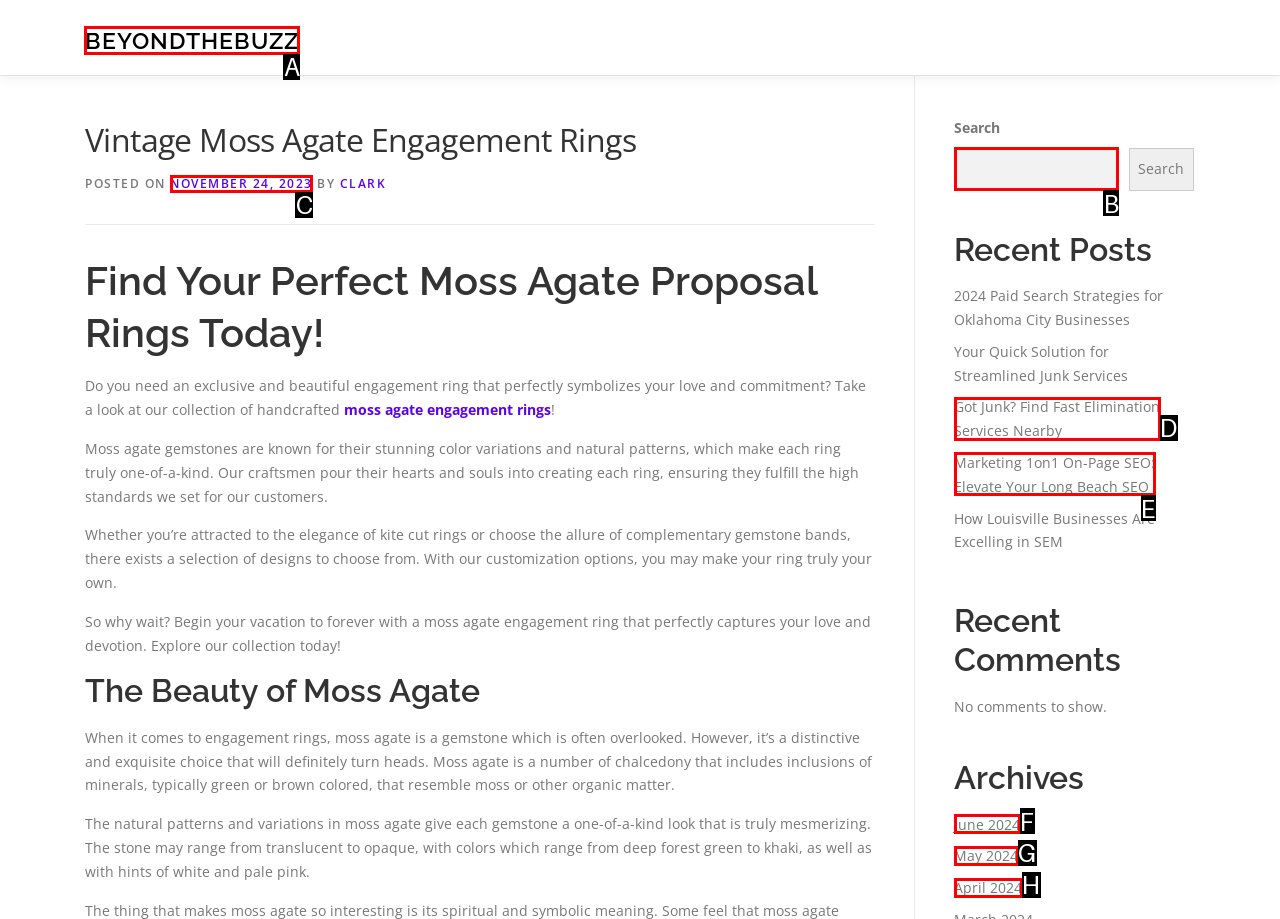Point out the HTML element I should click to achieve the following: Click the 'BEYONDTHEBUZZ' link Reply with the letter of the selected element.

A